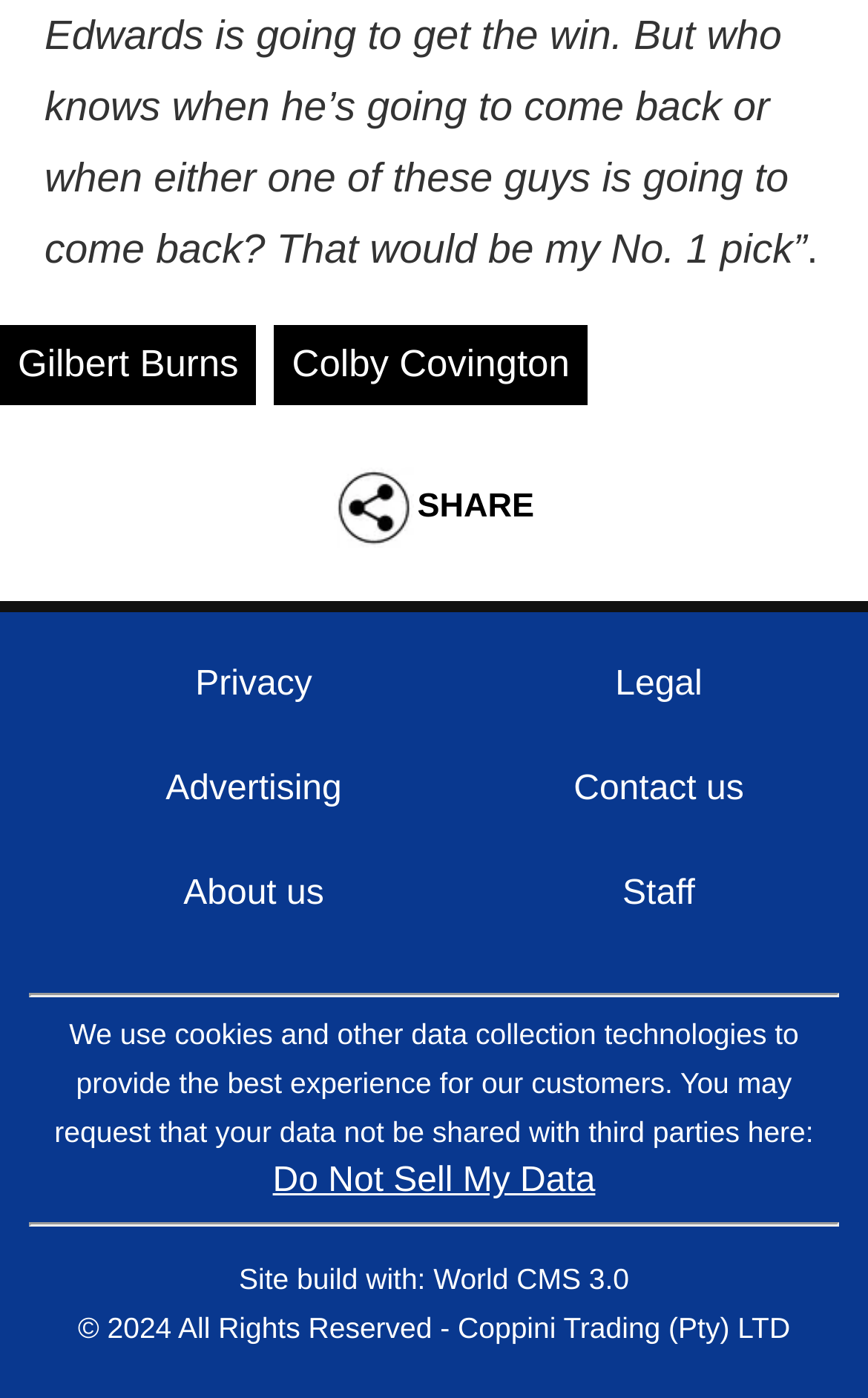Using the information in the image, give a comprehensive answer to the question: 
What is the name of the CMS used to build the site?

I found the text 'Site build with: World CMS 3.0' at the bottom of the webpage, which indicates that the website was built using World CMS 3.0.